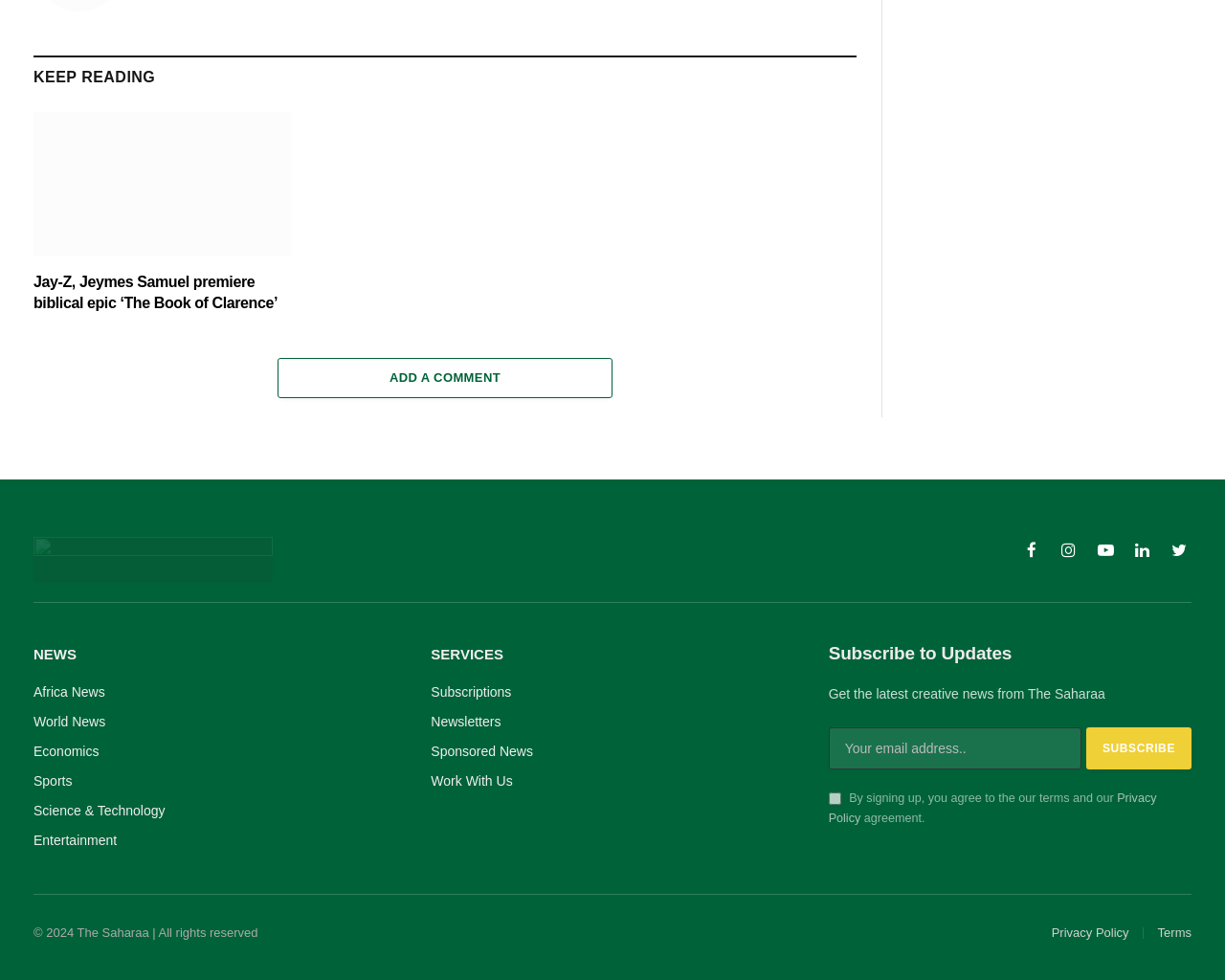Please specify the bounding box coordinates of the clickable region to carry out the following instruction: "View Africa News". The coordinates should be four float numbers between 0 and 1, in the format [left, top, right, bottom].

[0.027, 0.698, 0.086, 0.714]